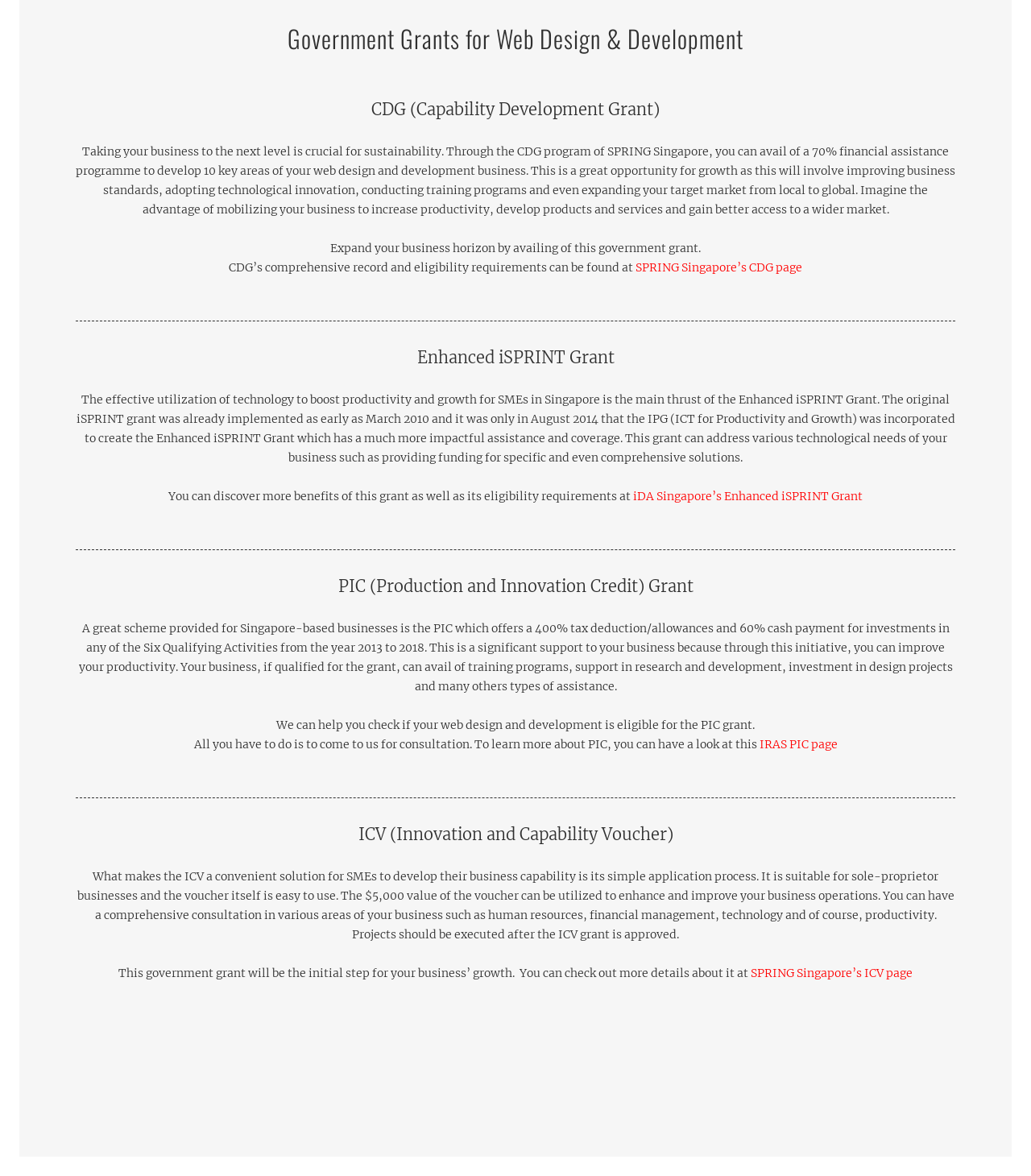Identify the bounding box of the HTML element described here: "iDA Singapore’s Enhanced iSPRINT Grant". Provide the coordinates as four float numbers between 0 and 1: [left, top, right, bottom].

[0.614, 0.416, 0.837, 0.428]